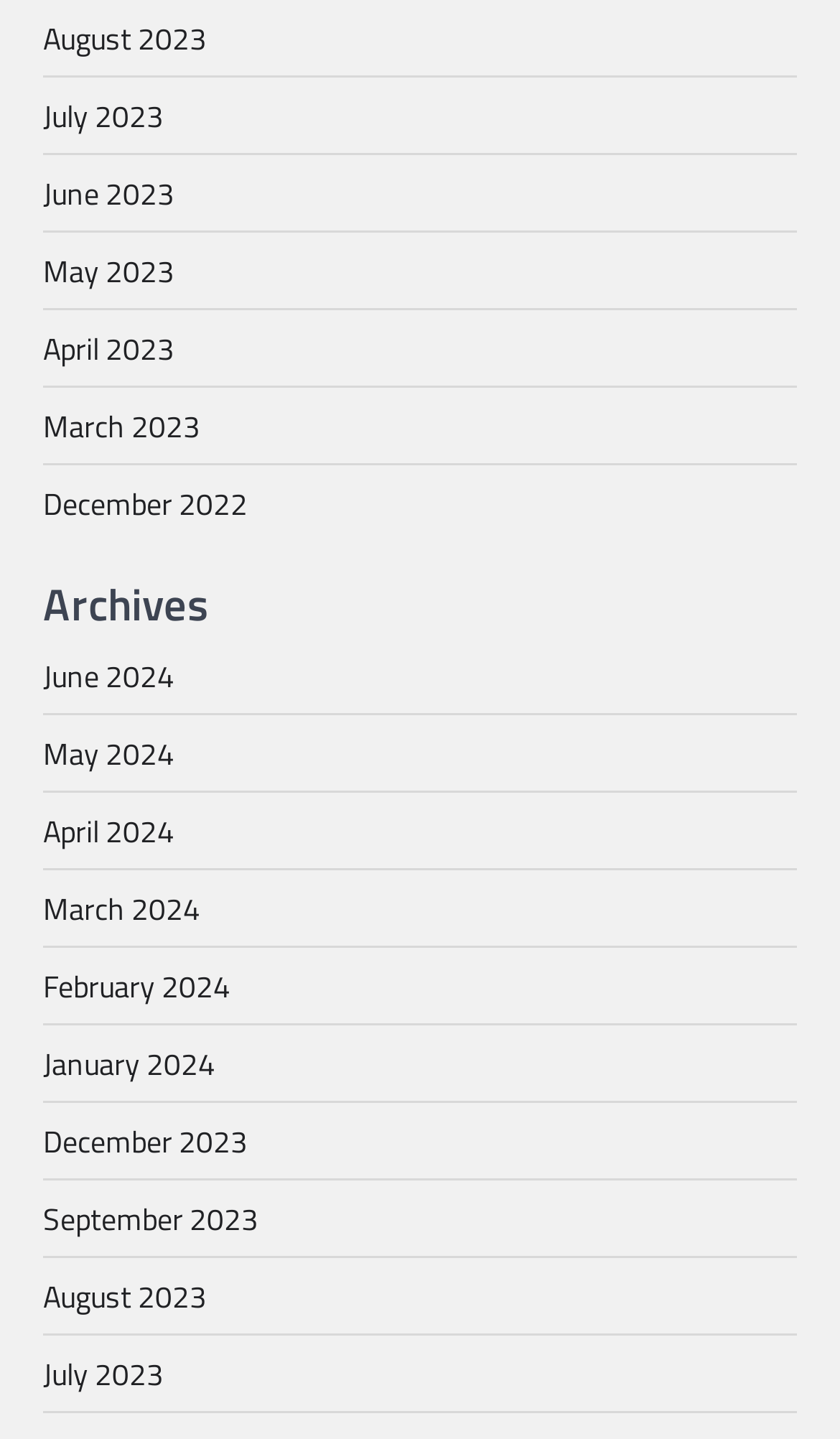Determine the bounding box coordinates for the area you should click to complete the following instruction: "go to June 2024 archives".

[0.051, 0.453, 0.208, 0.484]